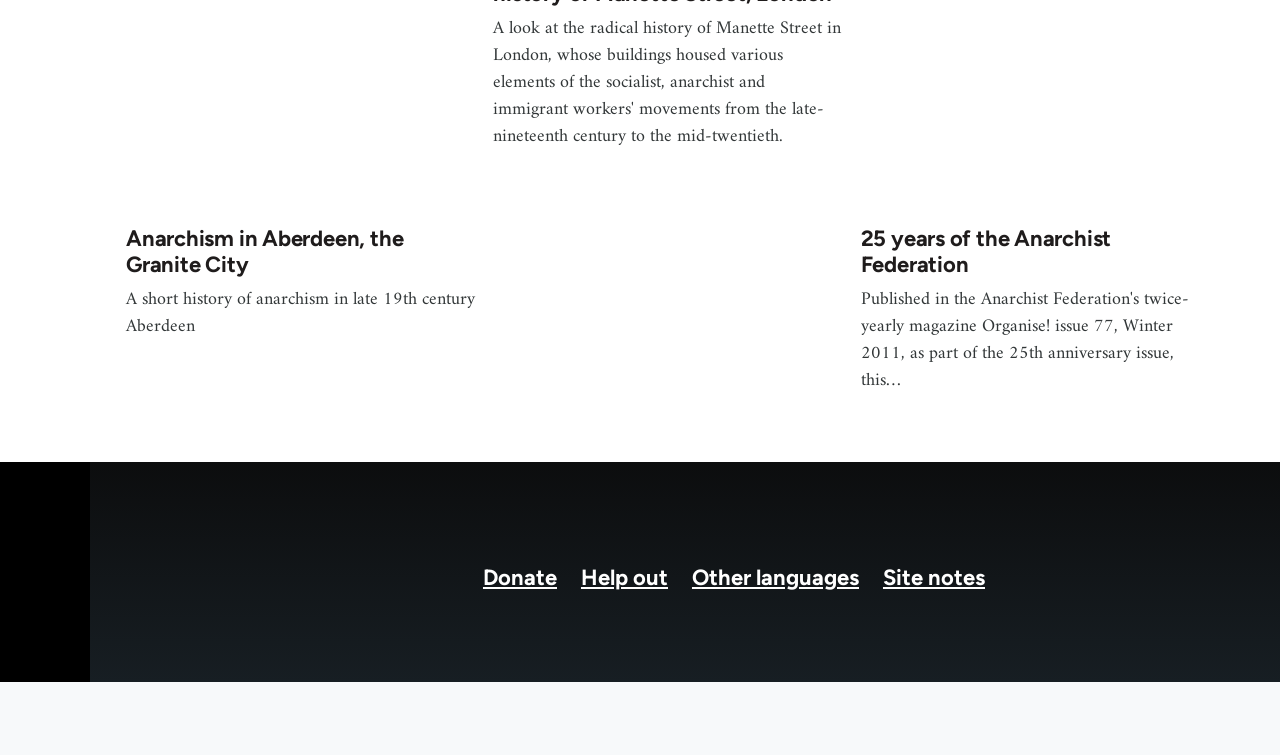Determine the bounding box coordinates of the UI element described by: "Other languages".

[0.541, 0.843, 0.671, 0.879]